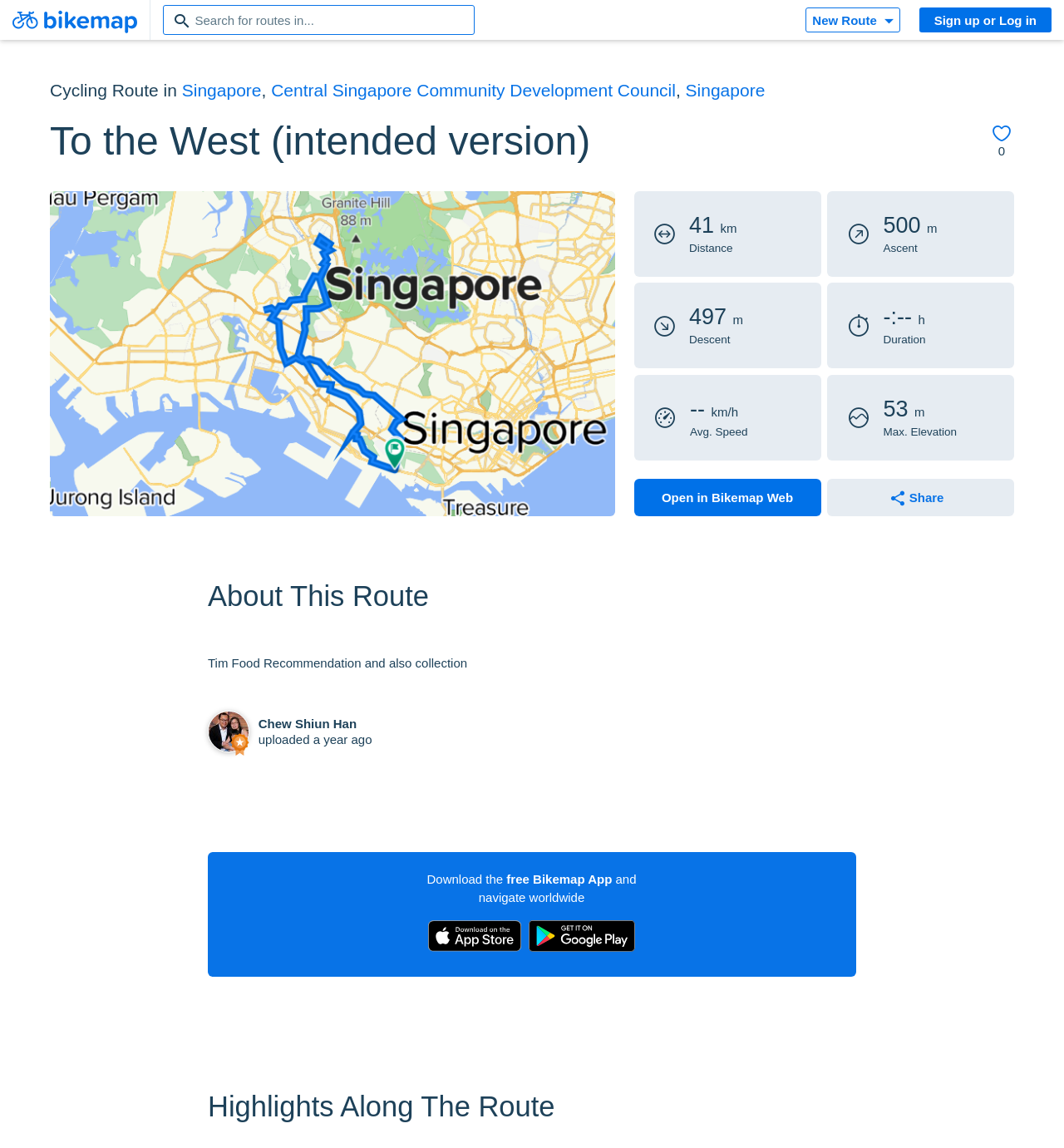Find and specify the bounding box coordinates that correspond to the clickable region for the instruction: "Share this route".

[0.777, 0.417, 0.953, 0.45]